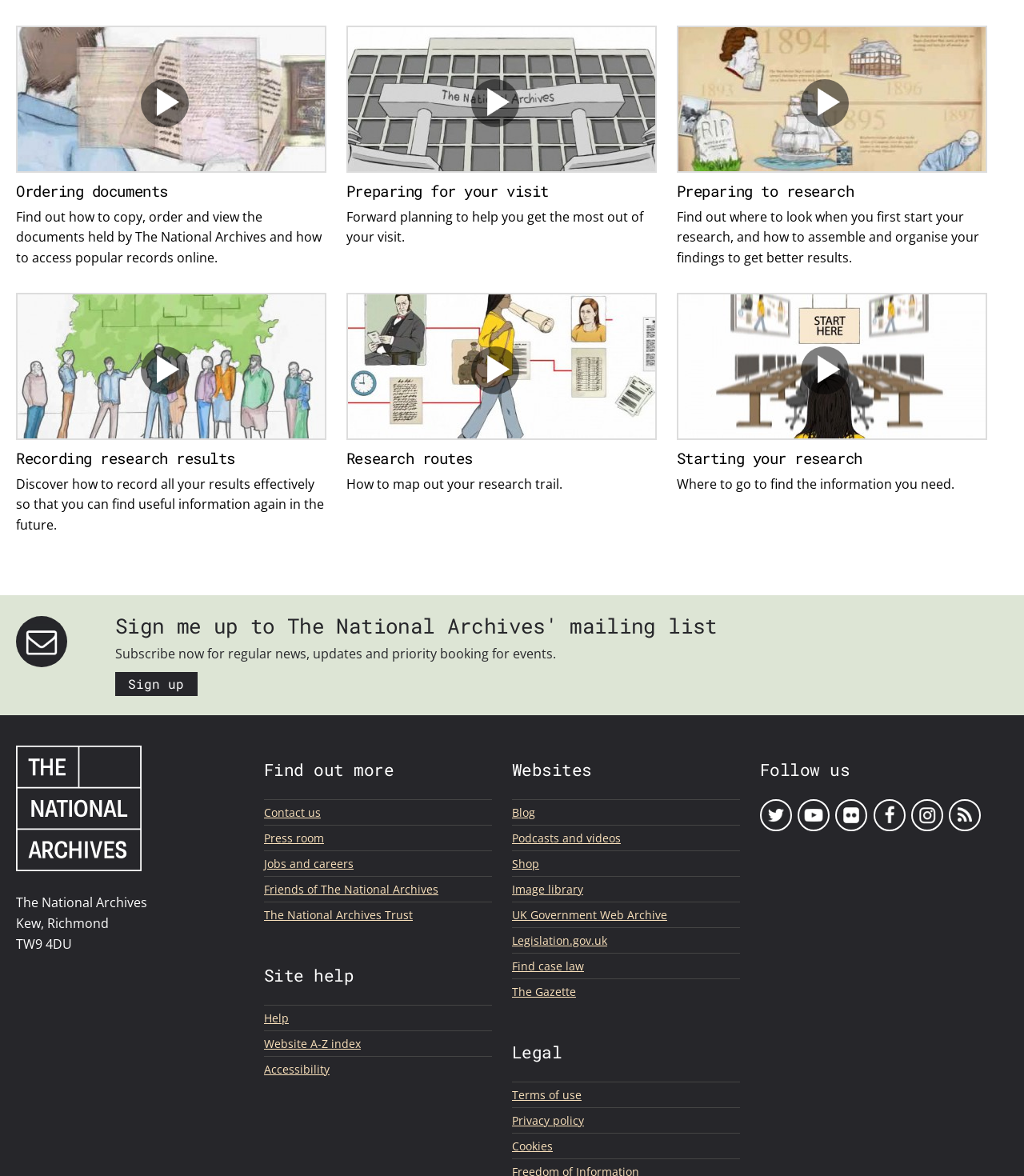Please locate the bounding box coordinates for the element that should be clicked to achieve the following instruction: "Contact us". Ensure the coordinates are given as four float numbers between 0 and 1, i.e., [left, top, right, bottom].

[0.258, 0.683, 0.481, 0.698]